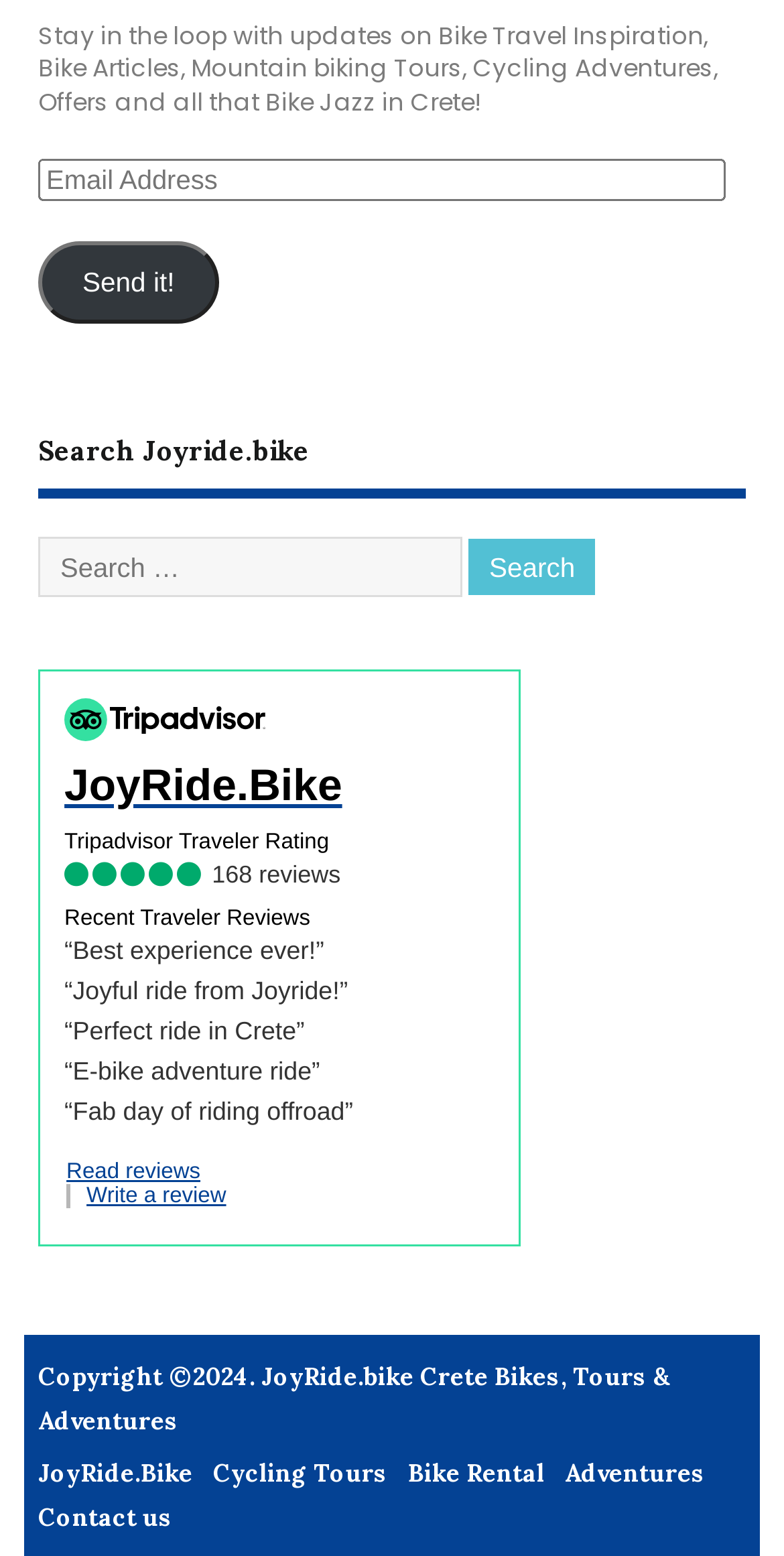Use a single word or phrase to answer the question: 
What is the website's name?

JoyRide.bike